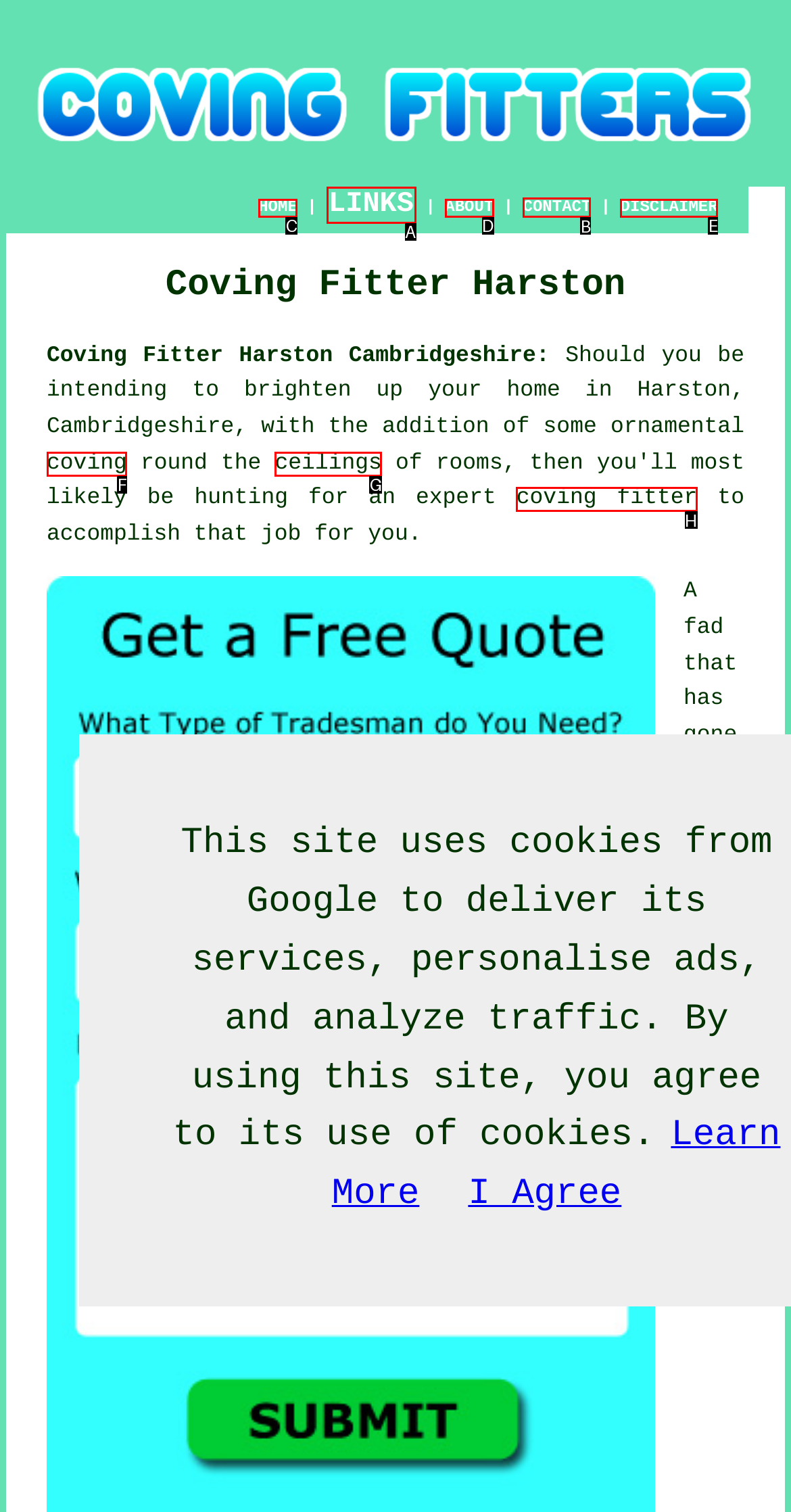Determine which element should be clicked for this task: Click the CONTACT link
Answer with the letter of the selected option.

B